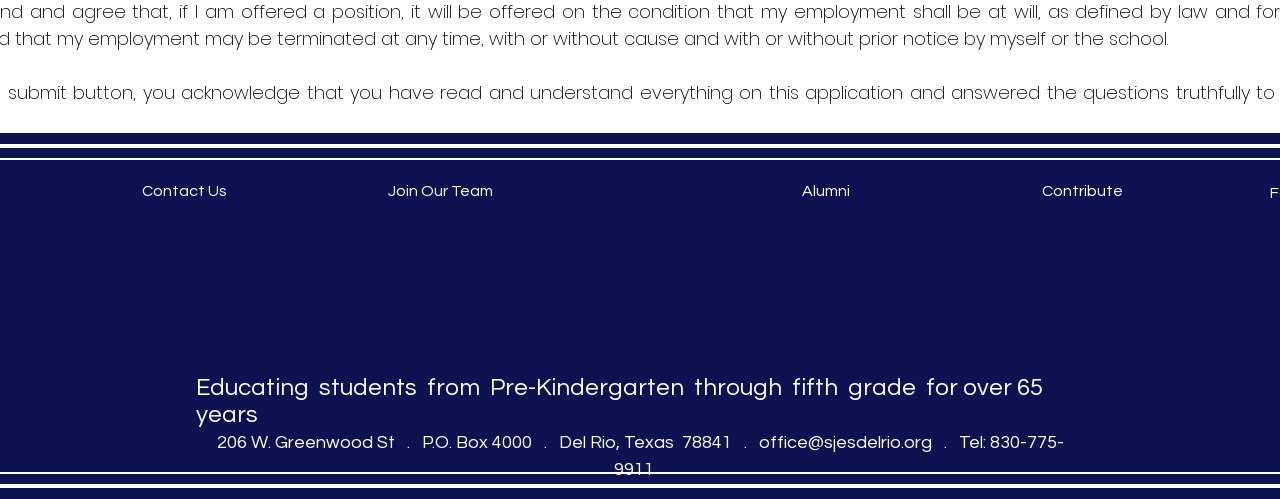Examine the screenshot and answer the question in as much detail as possible: What is the email address of the school office?

I found the email address by looking at the link element that contains the email address, which is located below the address and phone number.